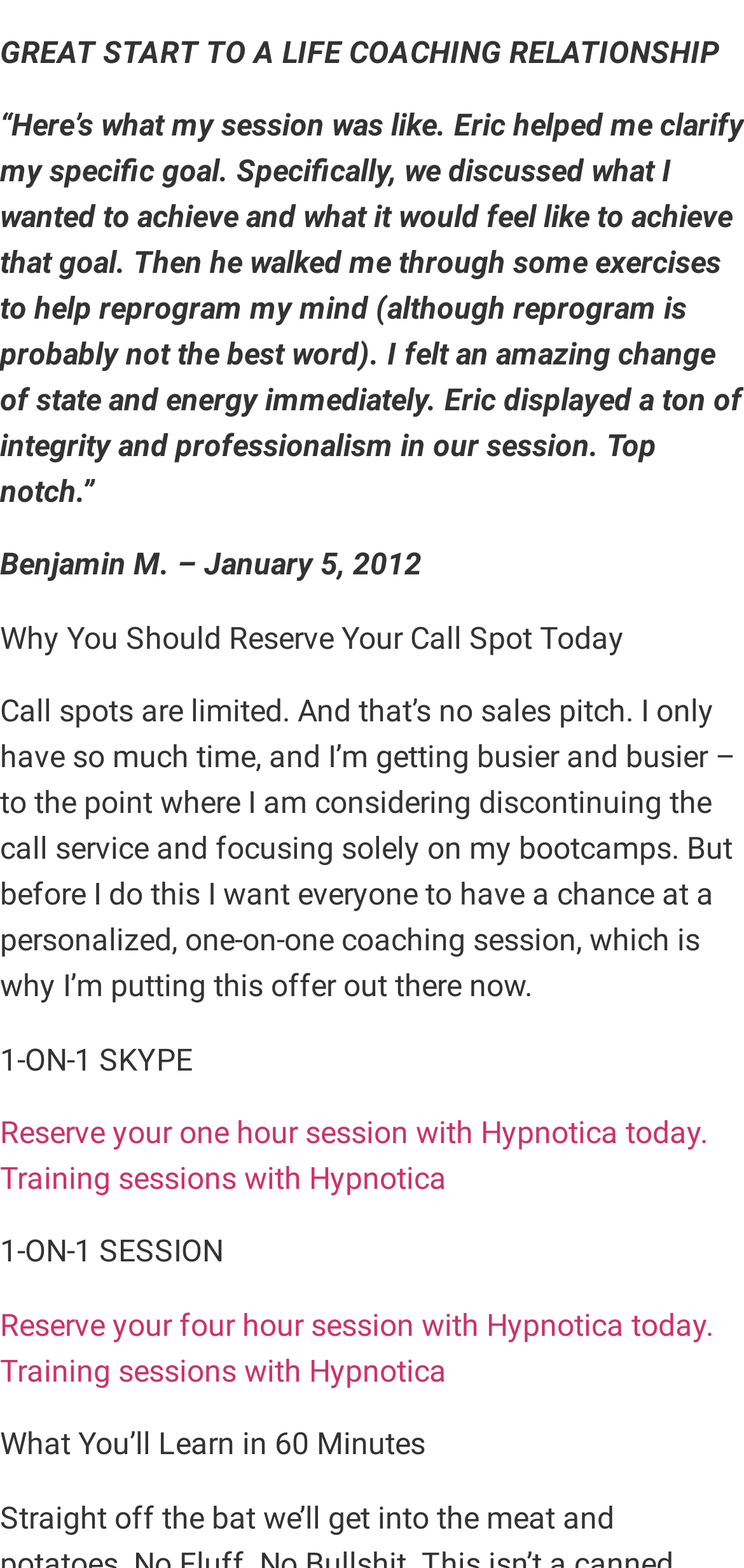With reference to the image, please provide a detailed answer to the following question: What is the topic of the testimonial?

Based on the text '“Here’s what my session was like. Eric helped me clarify my specific goal...' and the context of the webpage, it can be inferred that the topic of the testimonial is life coaching.